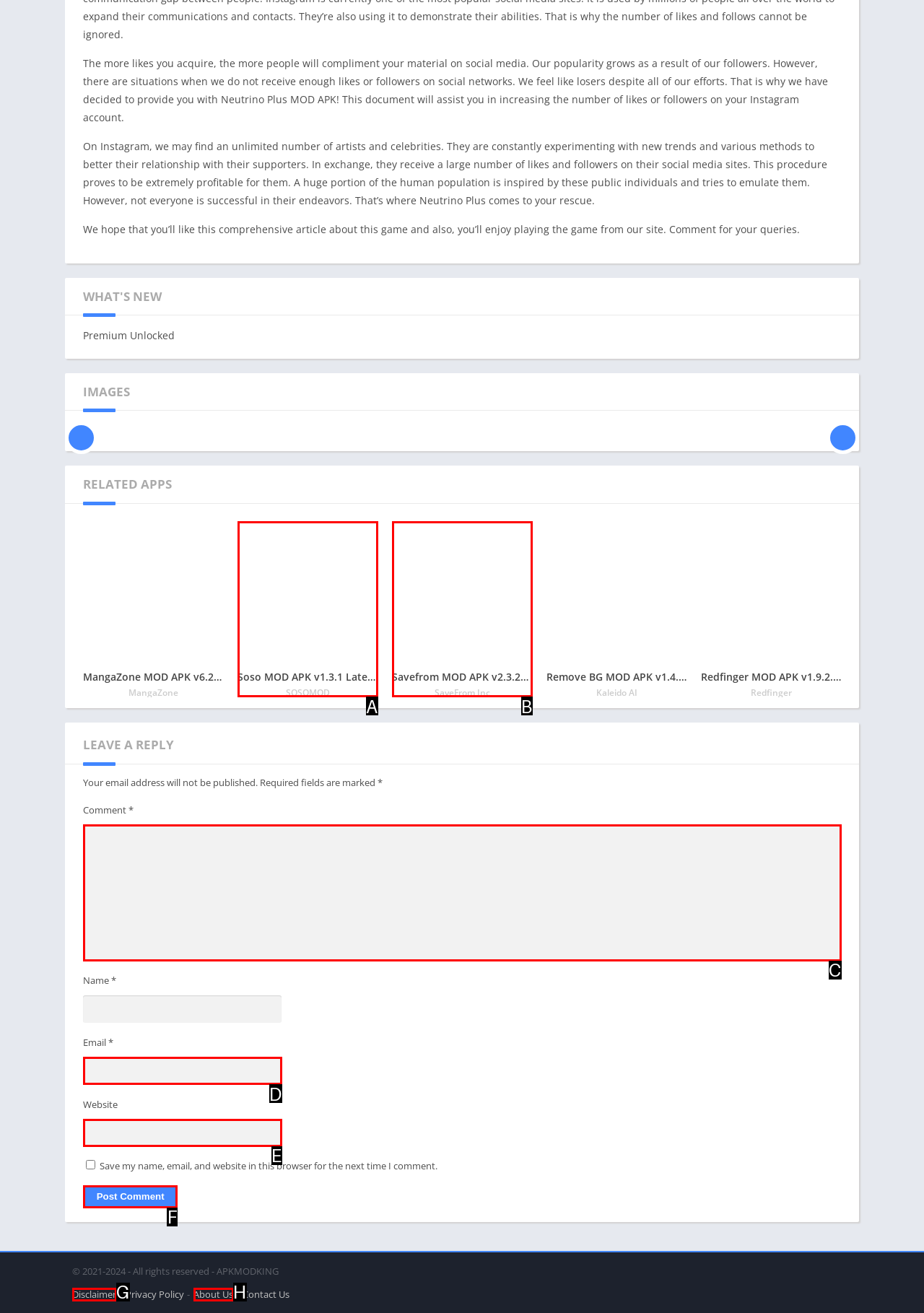Which lettered option should be clicked to achieve the task: Explore the 'ARCHIVES' section? Choose from the given choices.

None